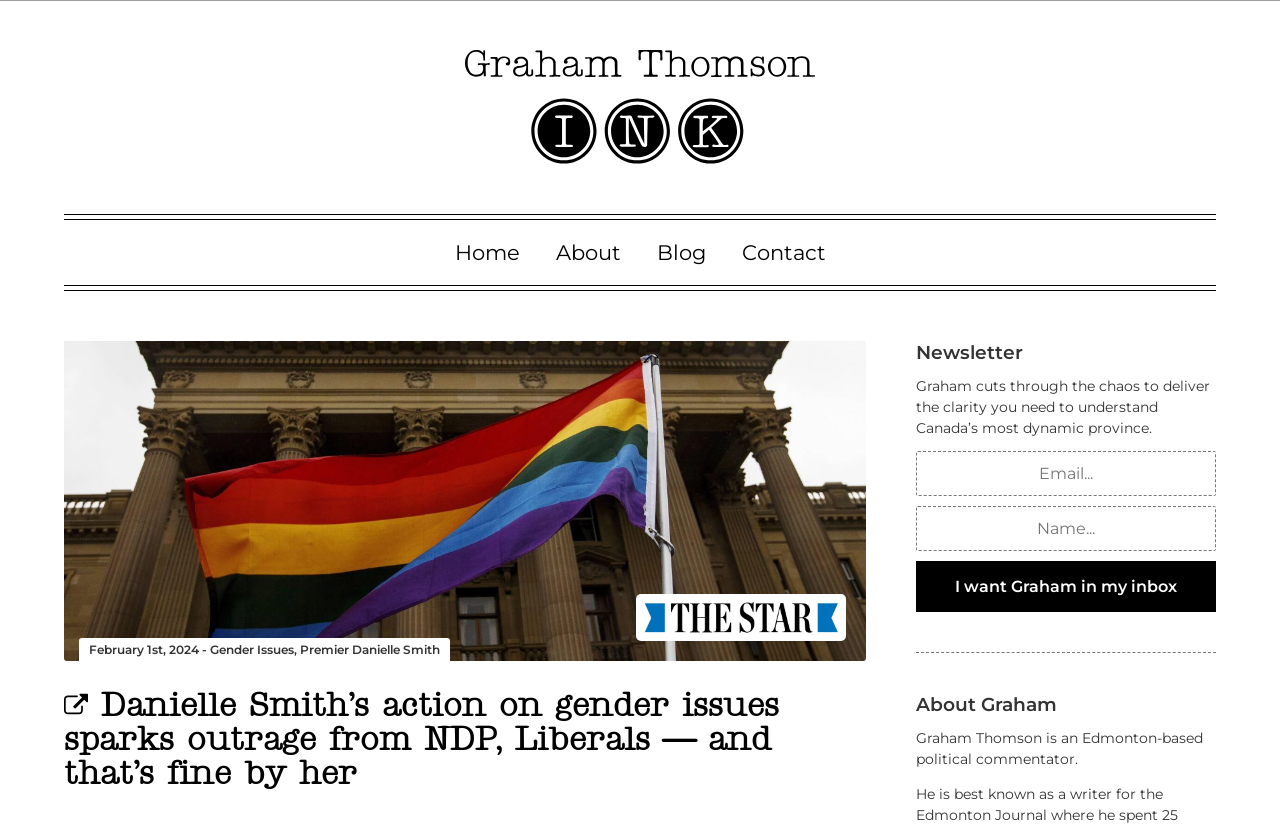Describe the entire webpage, focusing on both content and design.

The webpage is about Premier Danielle Smith Archives by Graham Thomson. At the top, there is a link with an accompanying image on the left side. Below this, there is a navigation menu with links to "Home", "About", "Blog", and "Contact" aligned horizontally.

On the left side, there is a date "February 1st, 2024" followed by links to "Gender Issues" and "Premier Danielle Smith". Below these links, there are two more links, one above the other.

The main content of the webpage is an article with a heading "Danielle Smith’s action on gender issues sparks outrage from NDP, Liberals — and that’s fine by her". The article has a link with the same title and an accompanying image on the left side.

On the right side, there is a section dedicated to a newsletter. It has a heading "Newsletter" and a brief description of Graham's work. Below this, there are two text boxes for email and name, and a button to subscribe to the newsletter.

Further down on the right side, there is a section about Graham with a heading "About Graham" and a brief description of who he is.